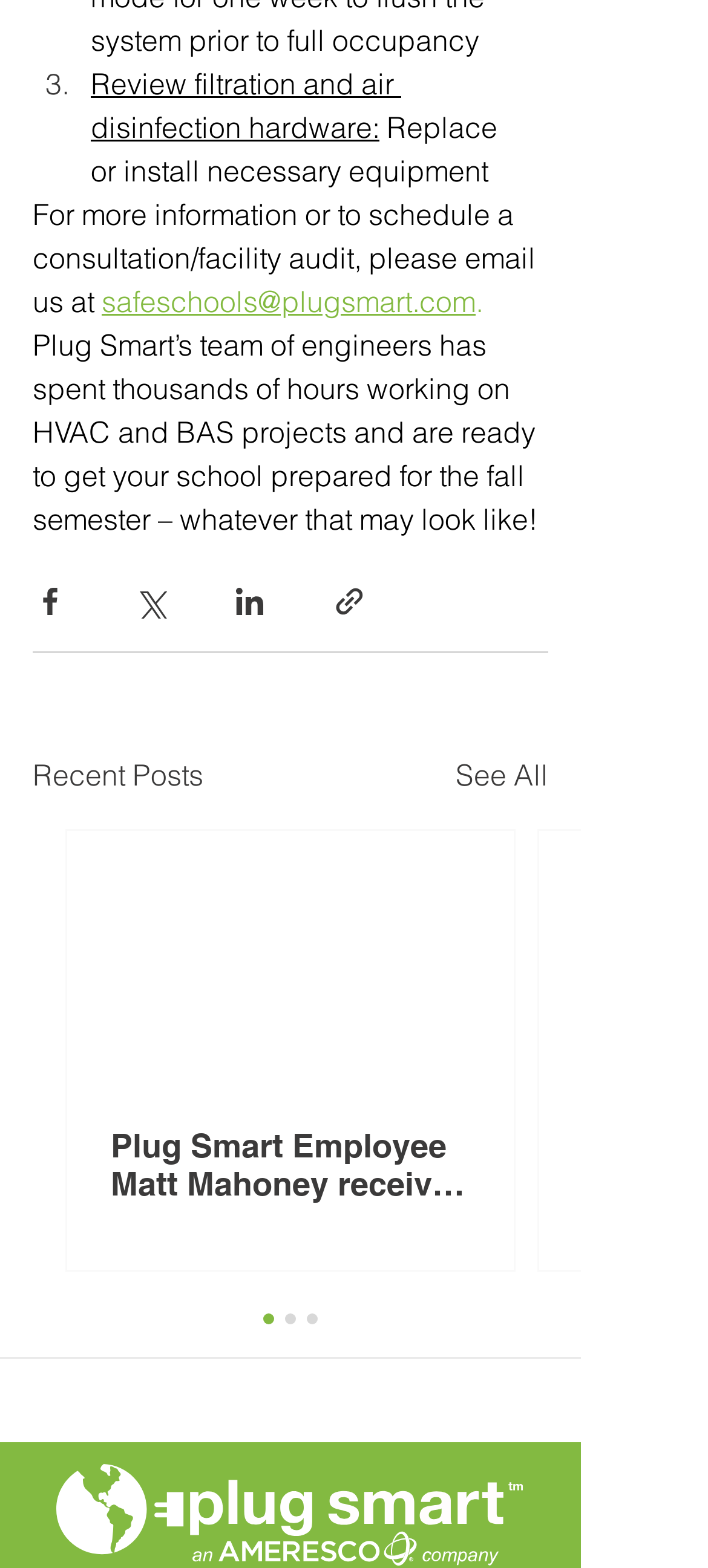Can you give a detailed response to the following question using the information from the image? What is the topic of the text above the 'Share via' buttons?

The text above the 'Share via' buttons is 'Review filtration and air disinfection hardware: Replace or install necessary equipment'.